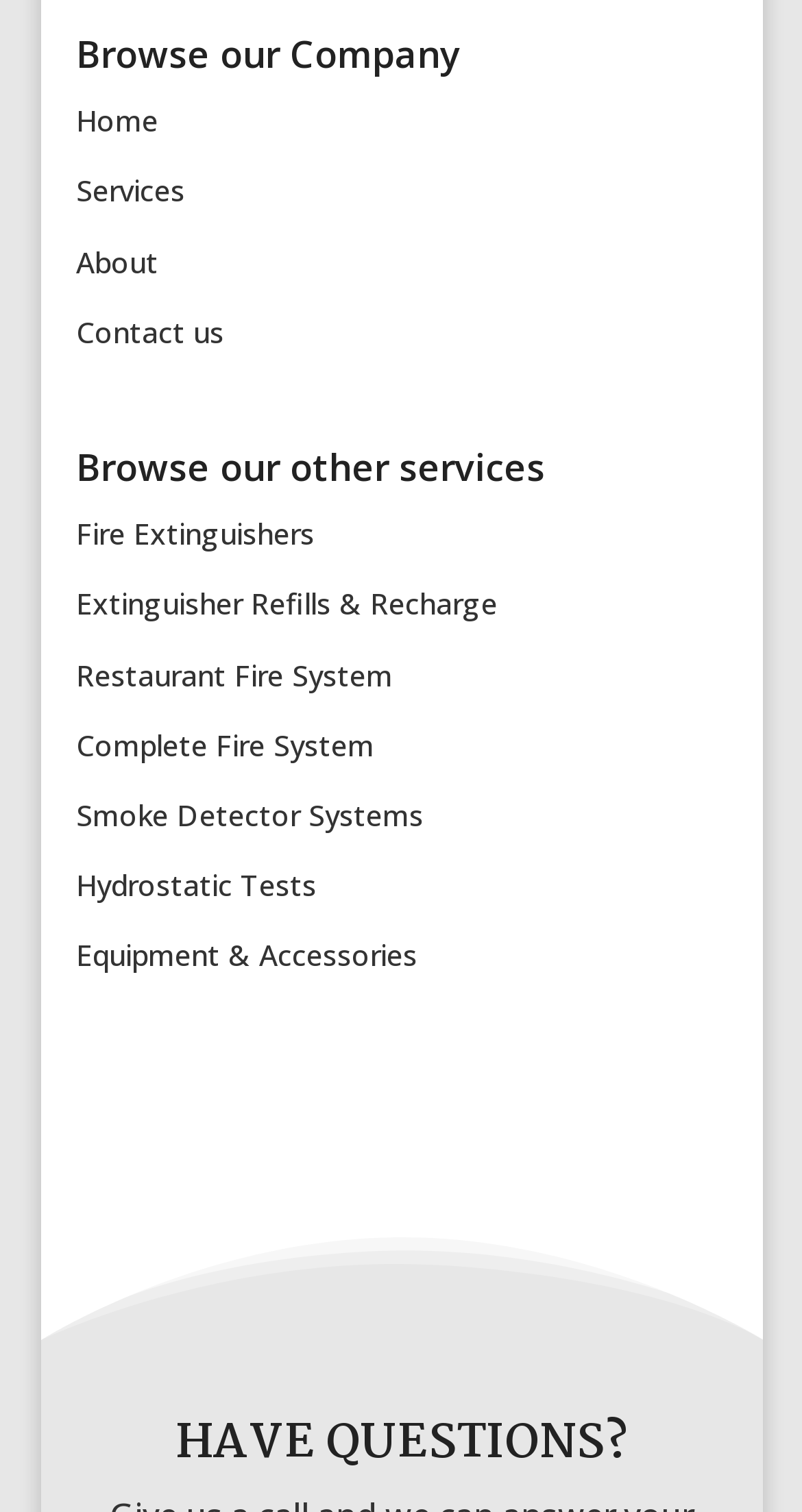What is the last service listed?
Please answer the question with as much detail and depth as you can.

The last service listed is 'Equipment & Accessories' which can be found under the 'Browse our other services' heading.